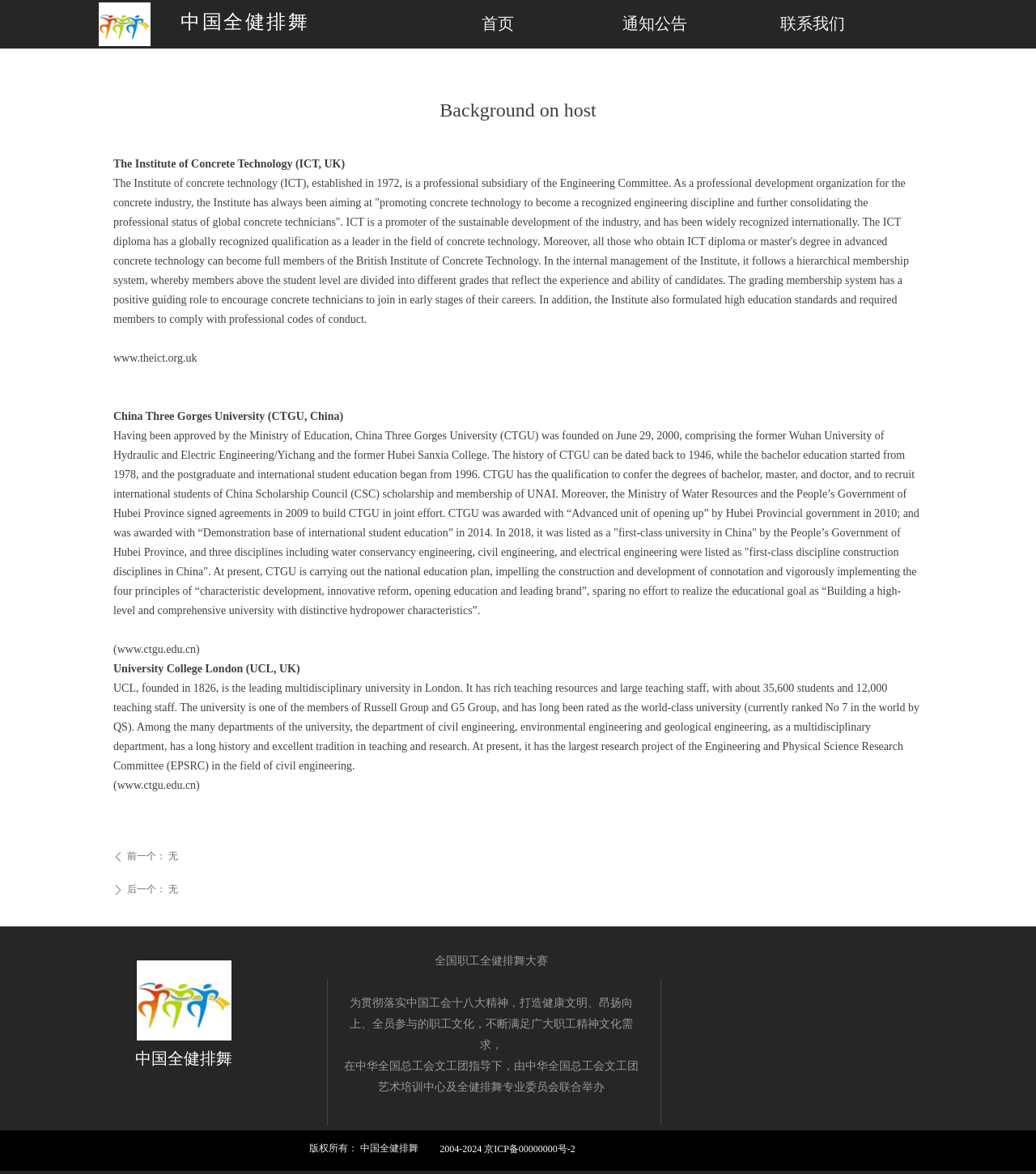What is the name of the event mentioned on the webpage?
Refer to the screenshot and answer in one word or phrase.

全国职工全健排舞大赛